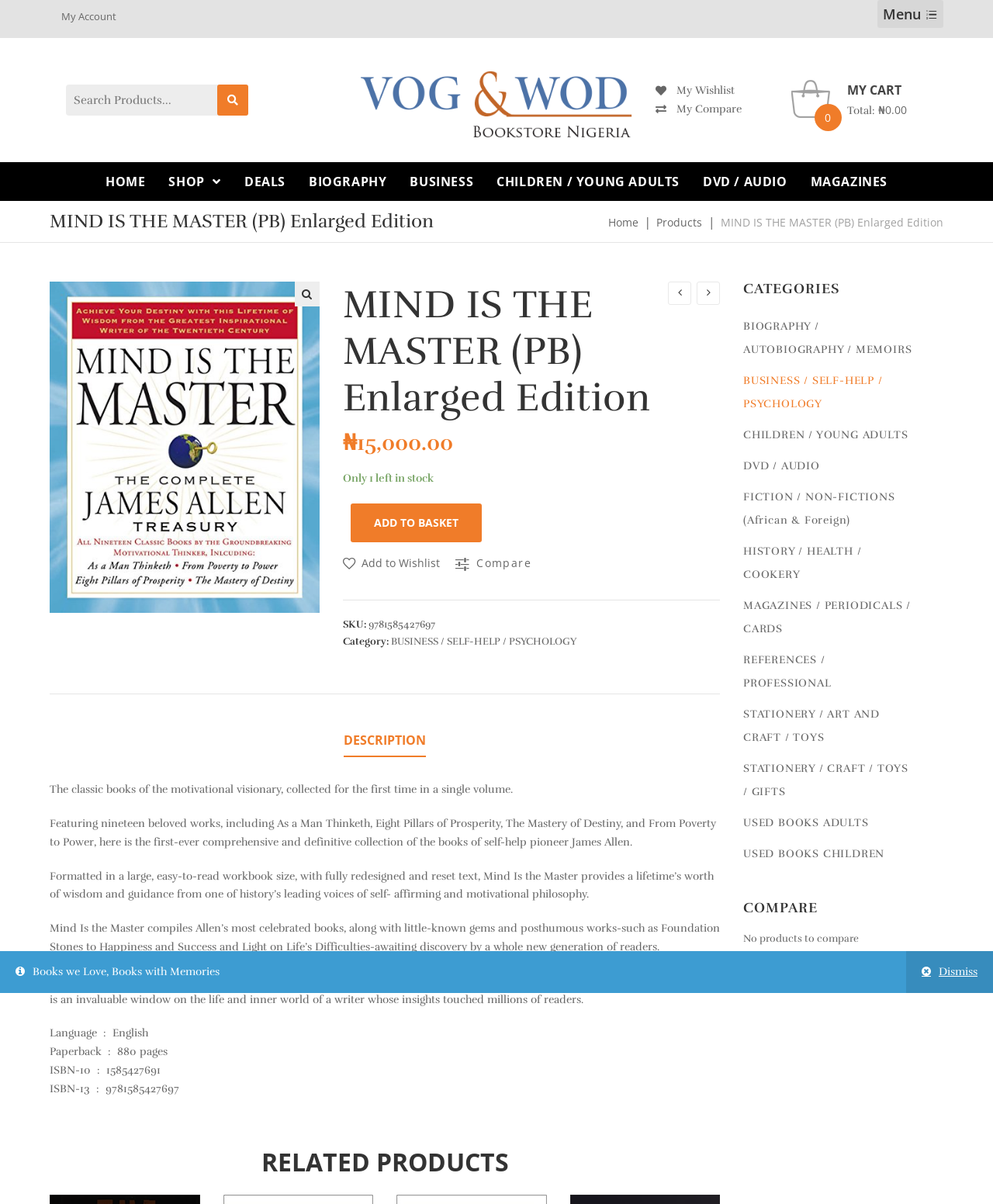How many pages does the book have?
Answer the question using a single word or phrase, according to the image.

880 pages